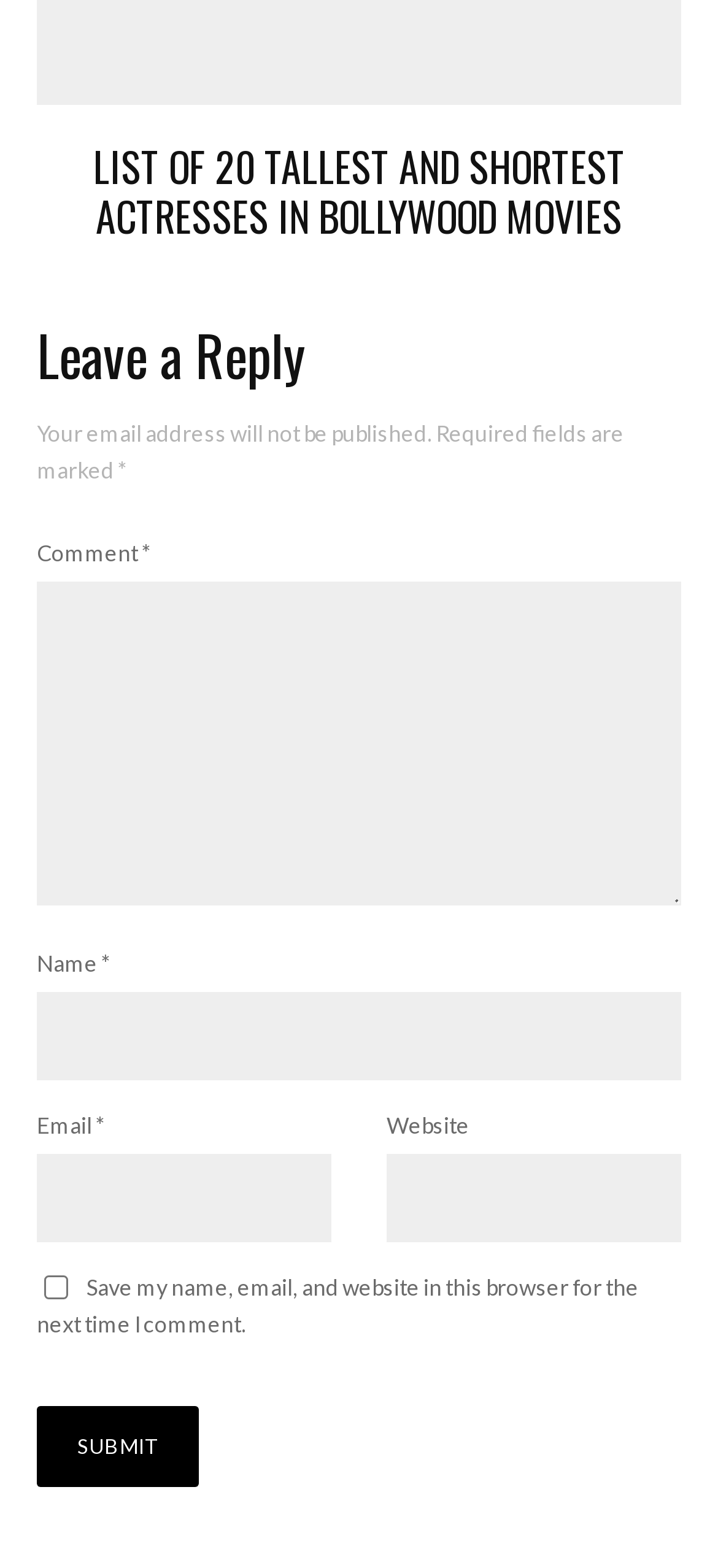Given the element description, predict the bounding box coordinates in the format (top-left x, top-left y, bottom-right x, bottom-right y), using floating point numbers between 0 and 1: parent_node: Email * aria-describedby="email-notes" name="email"

[0.051, 0.745, 0.462, 0.801]